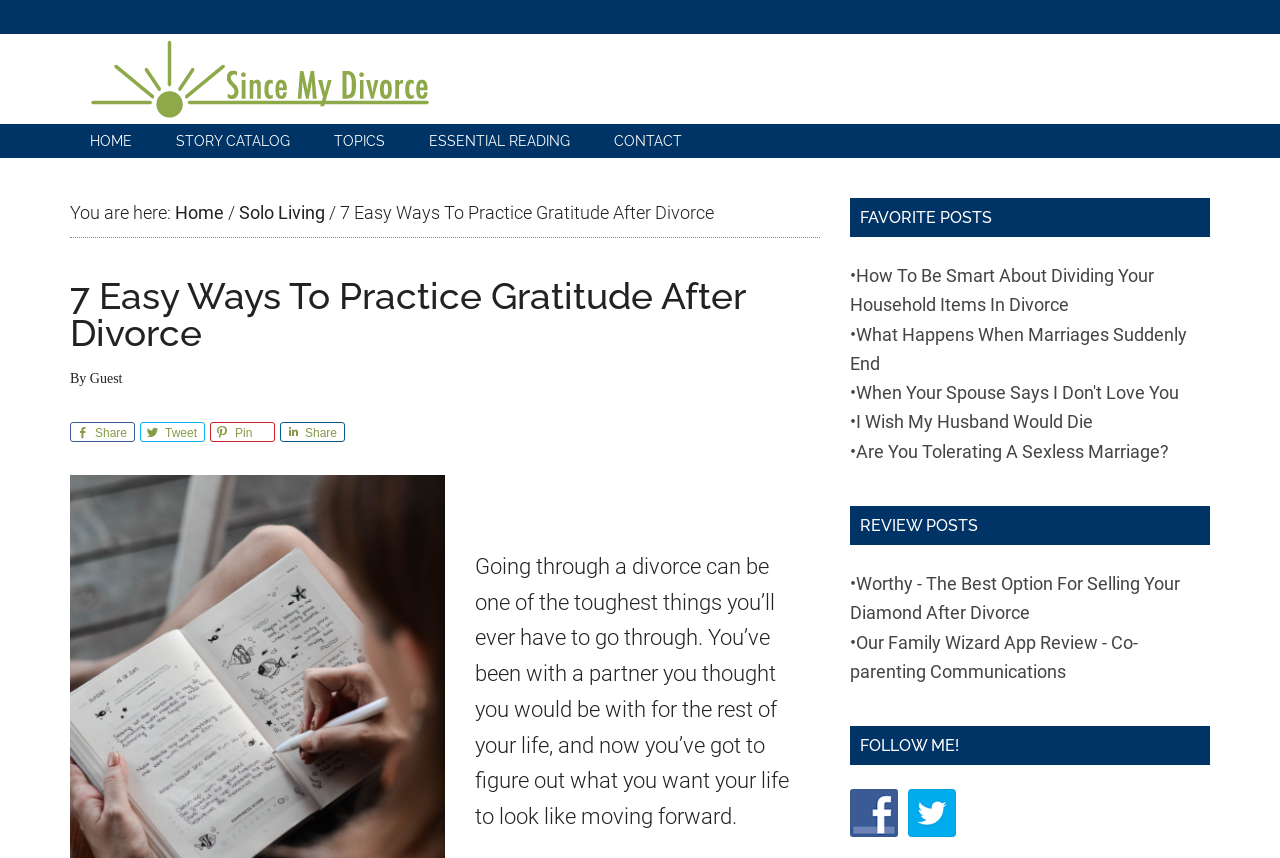What type of posts are listed under 'FAVORITE POSTS'?
Using the image, elaborate on the answer with as much detail as possible.

The 'FAVORITE POSTS' section lists several article titles, all of which appear to be related to divorce, such as 'How To Be Smart About Dividing Your Household Items In Divorce' and 'What Happens When Marriages Suddenly End'.